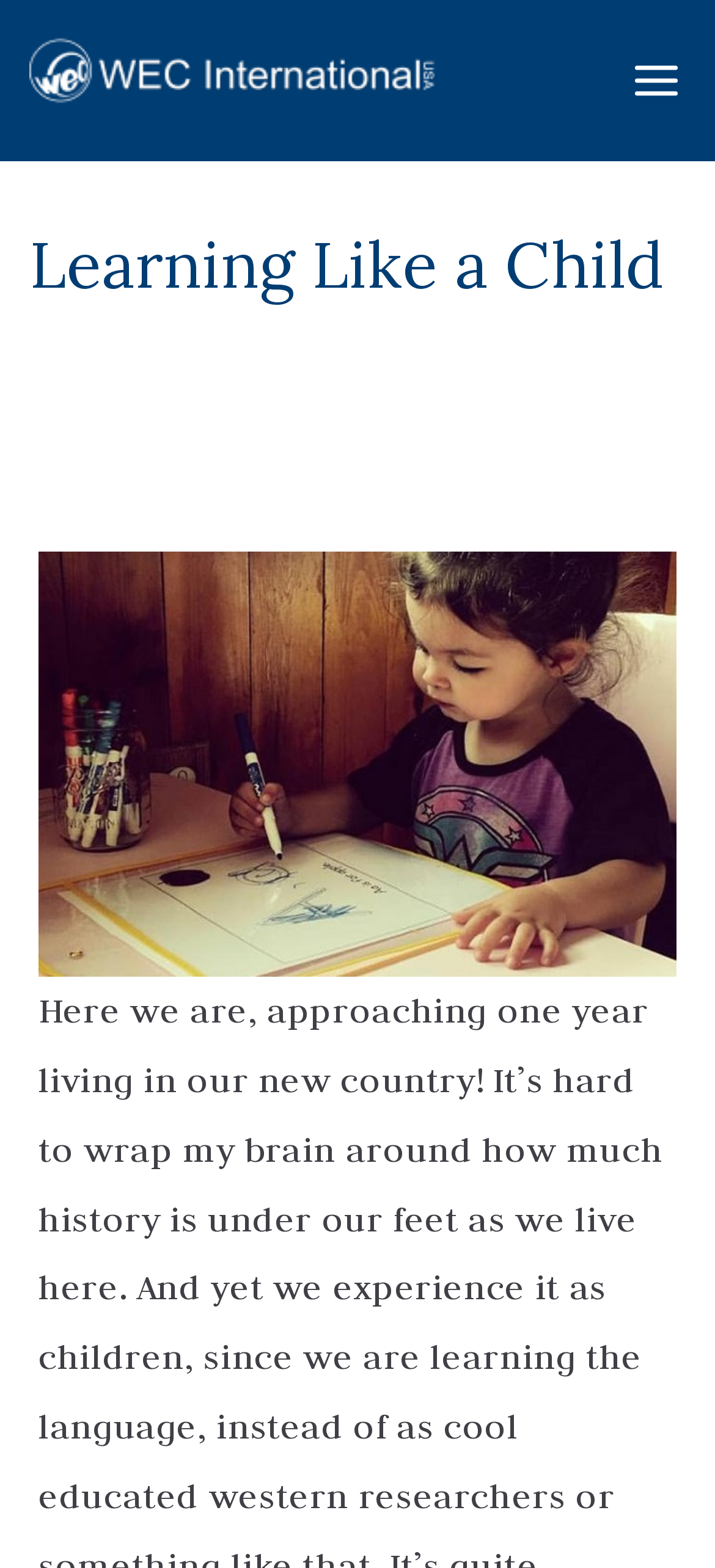Predict the bounding box of the UI element based on the description: "WEC International USA". The coordinates should be four float numbers between 0 and 1, formatted as [left, top, right, bottom].

[0.708, 0.055, 0.942, 0.23]